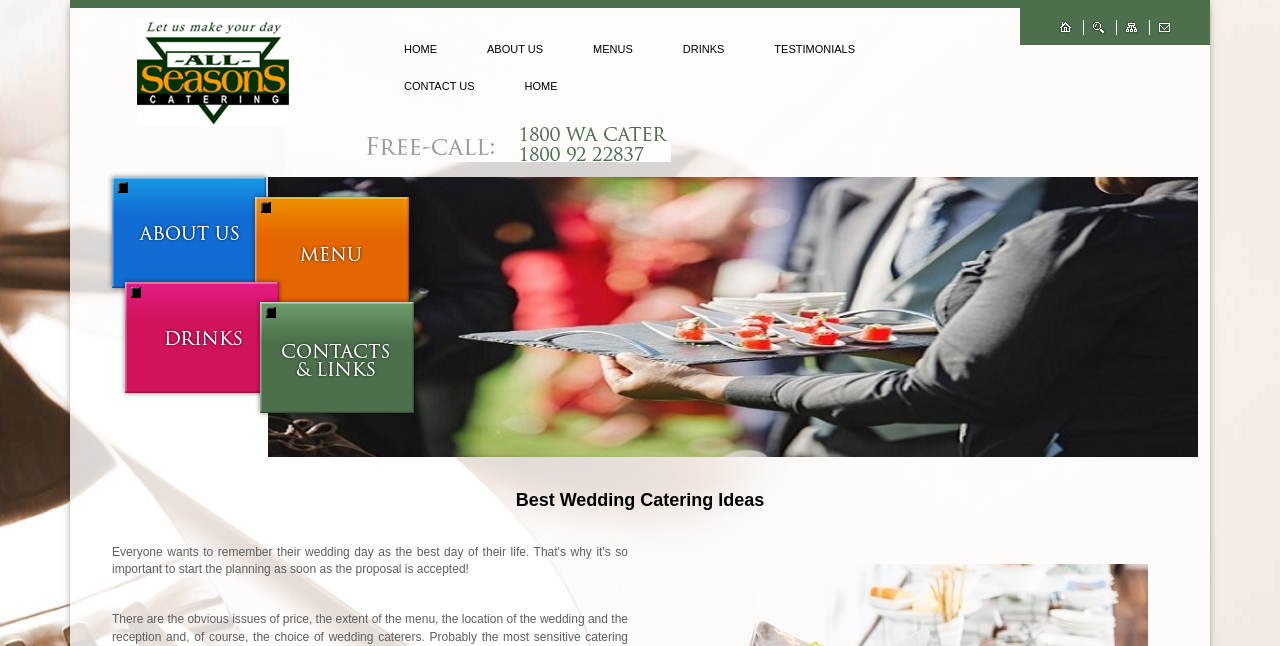Using the element description parent_node: HOME, predict the bounding box coordinates for the UI element. Provide the coordinates in (top-left x, top-left y, bottom-right x, bottom-right y) format with values ranging from 0 to 1.

[0.055, 0.028, 0.277, 0.197]